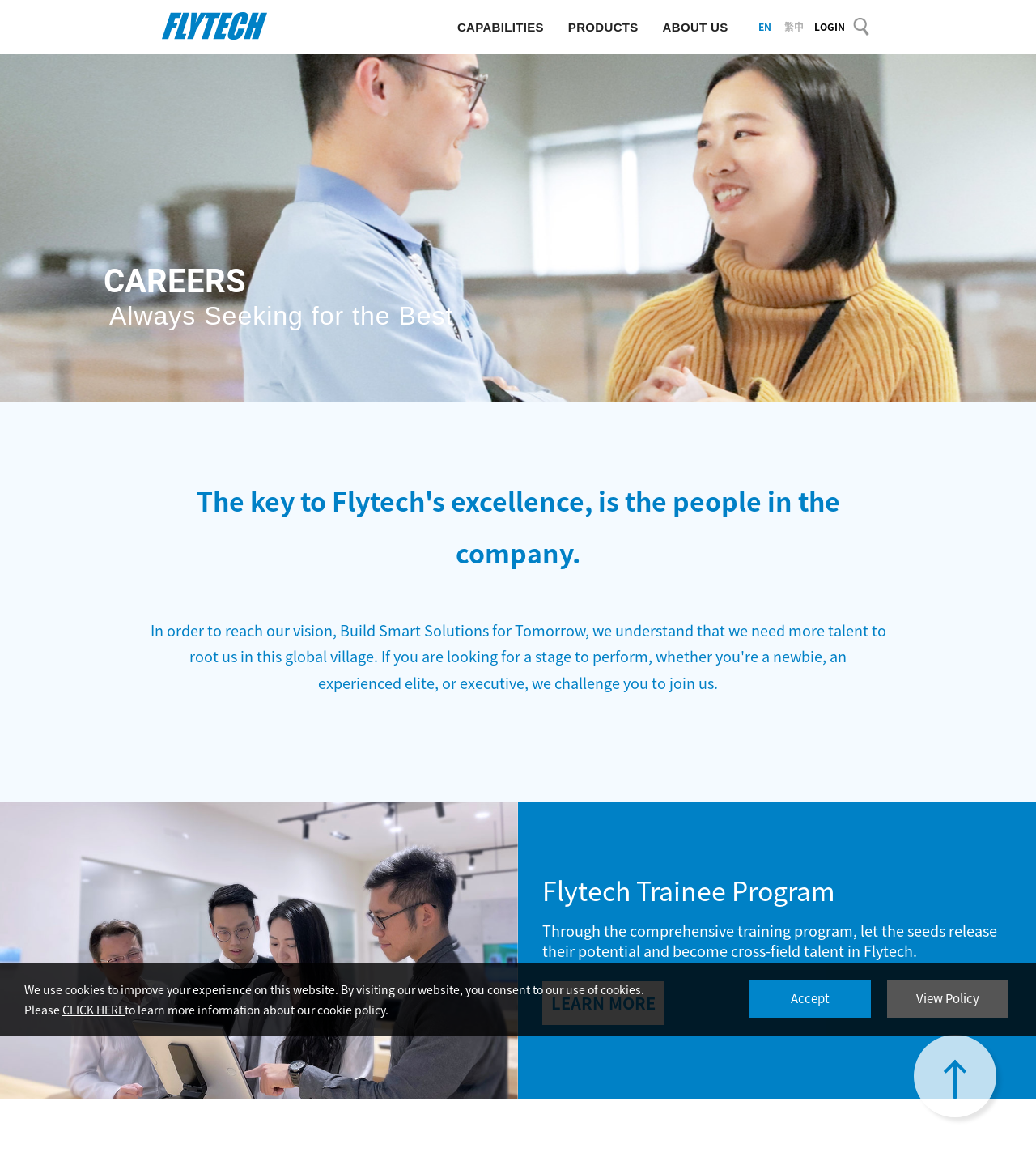Answer the following inquiry with a single word or phrase:
What is the purpose of the Flytech Trainee Program?

To release potential and become cross-field talent